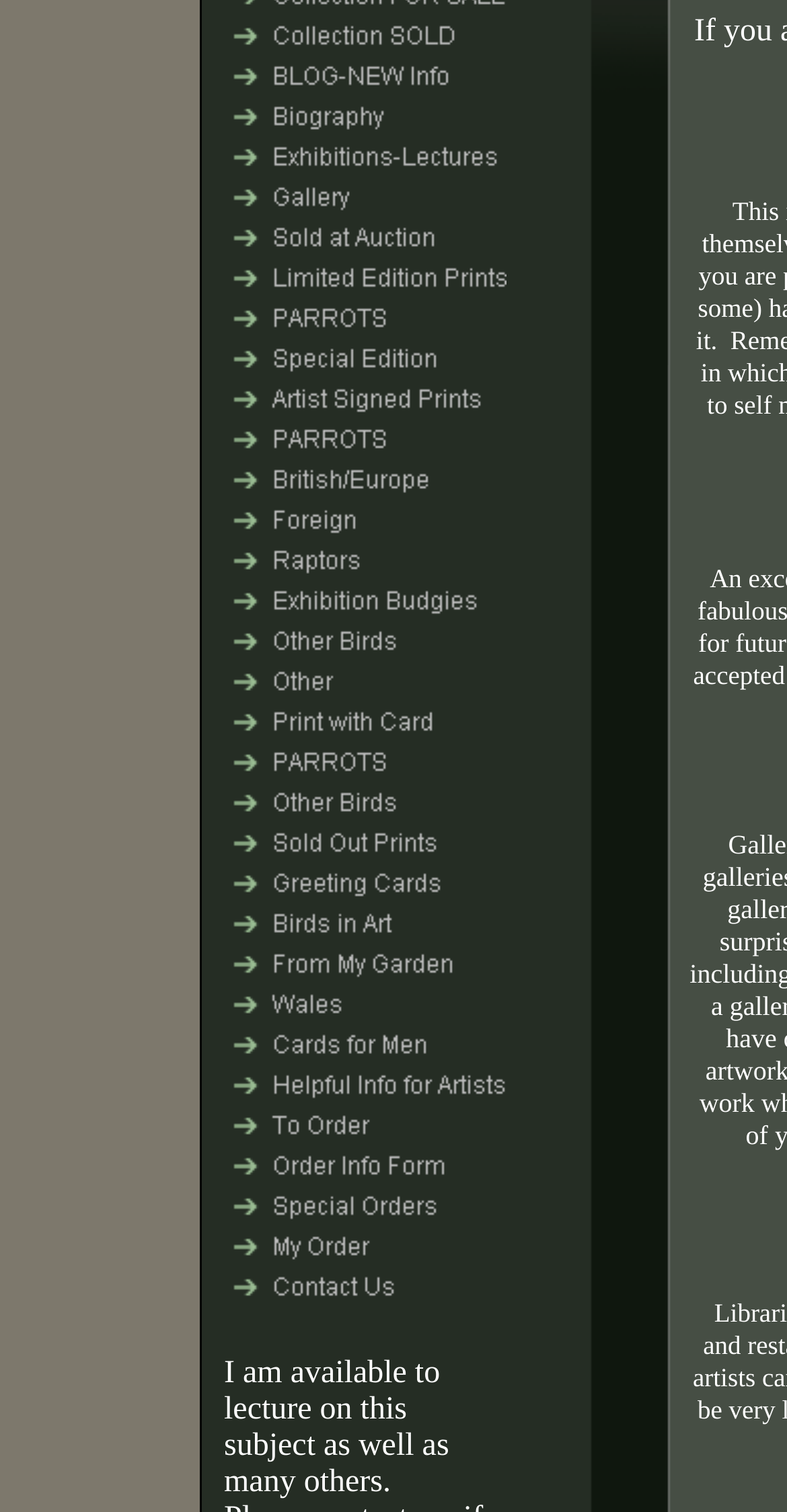Based on the element description: "name="flash"", identify the bounding box coordinates for this UI element. The coordinates must be four float numbers between 0 and 1, listed as [left, top, right, bottom].

[0.256, 0.875, 0.644, 0.898]